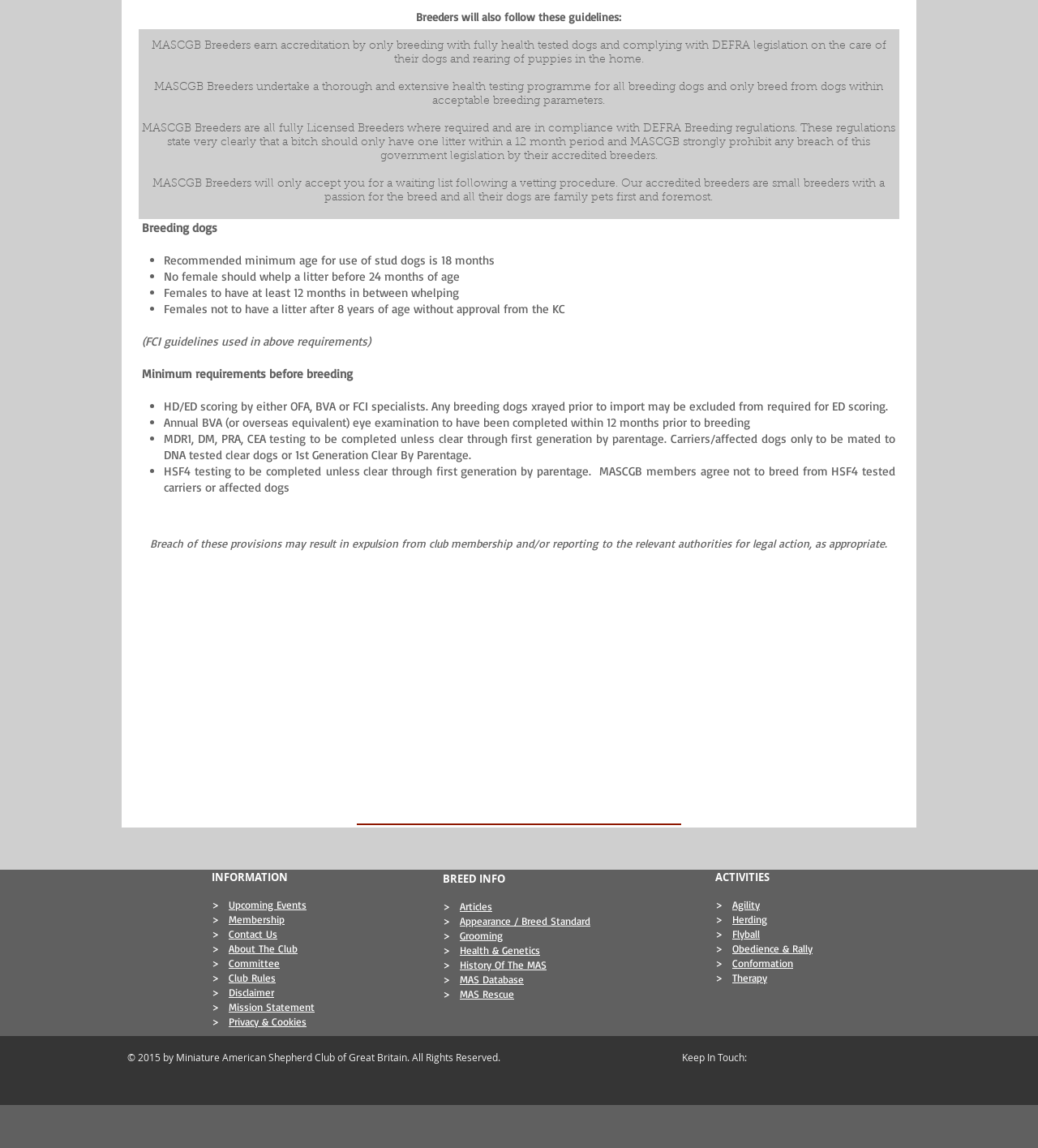Provide a brief response to the question below using a single word or phrase: 
What is required for breeding dogs?

Health testing and age requirements